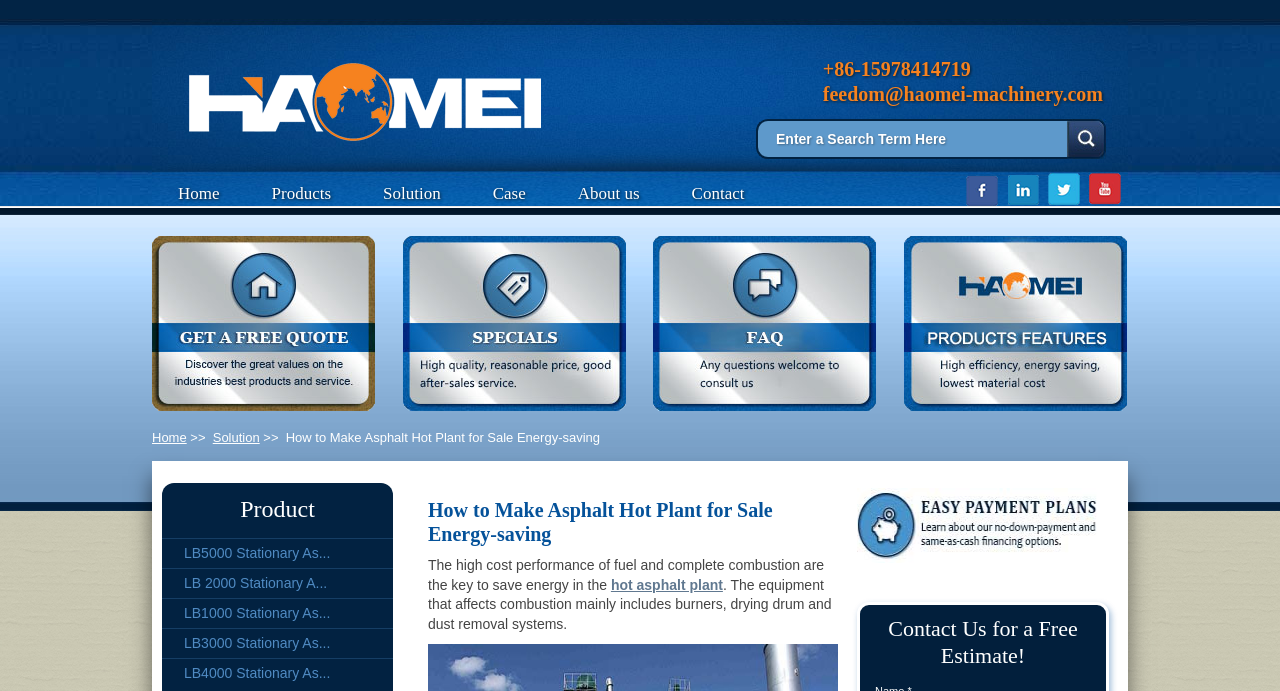Identify the bounding box coordinates of the section that should be clicked to achieve the task described: "Search for a term".

[0.591, 0.172, 0.835, 0.23]